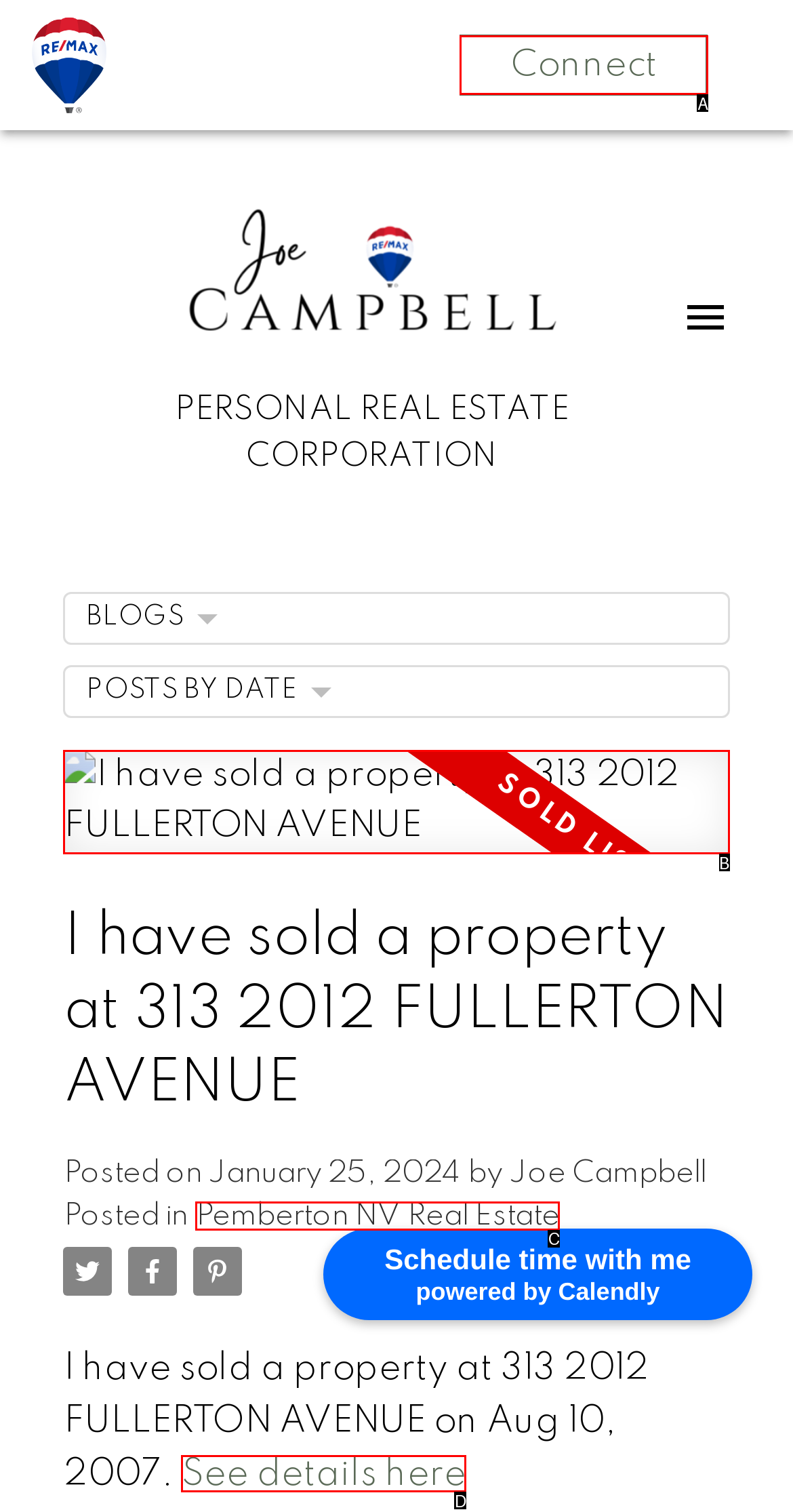Looking at the description: See details here, identify which option is the best match and respond directly with the letter of that option.

D